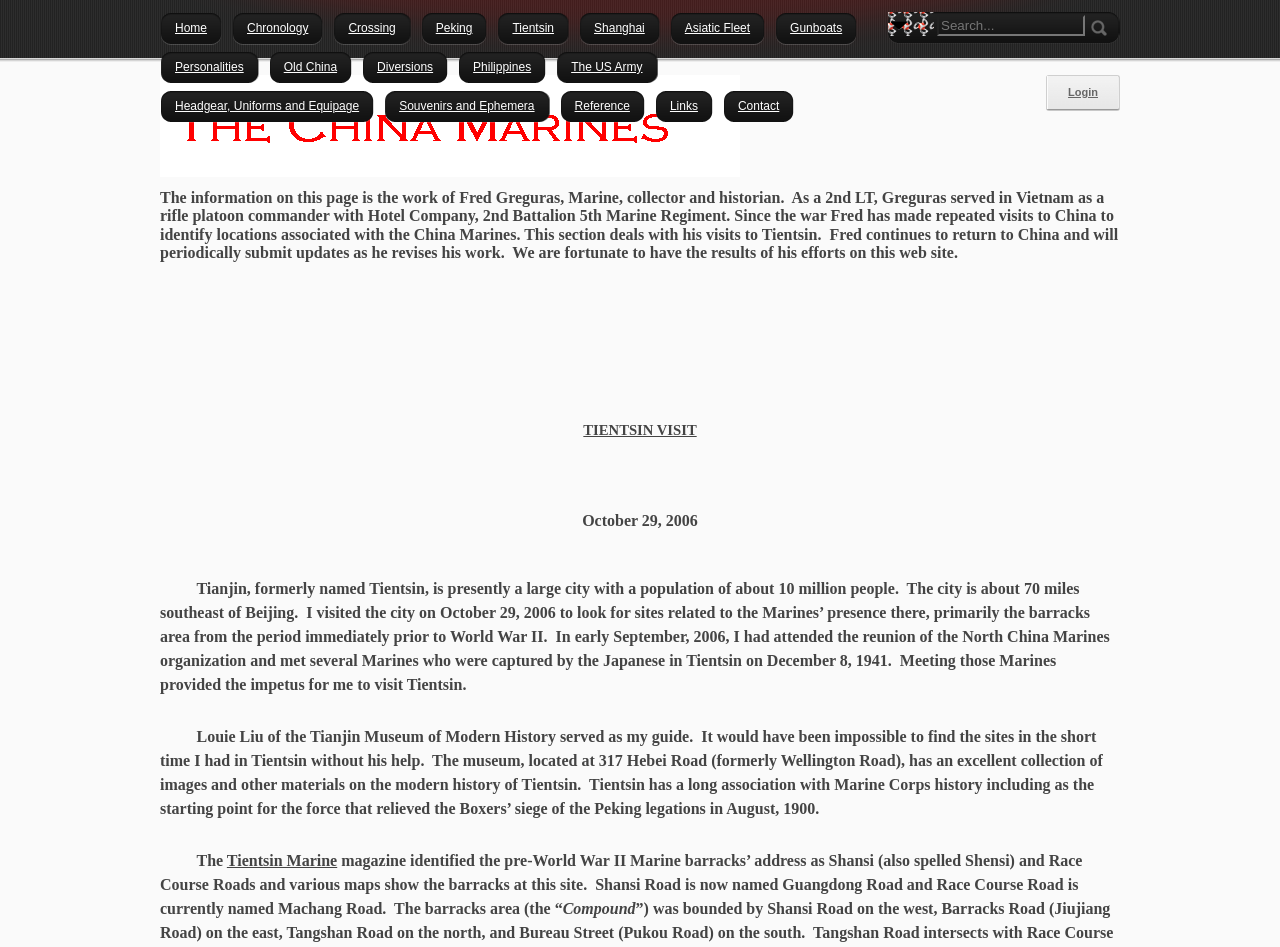Please locate the clickable area by providing the bounding box coordinates to follow this instruction: "Enter email address in the input field".

None